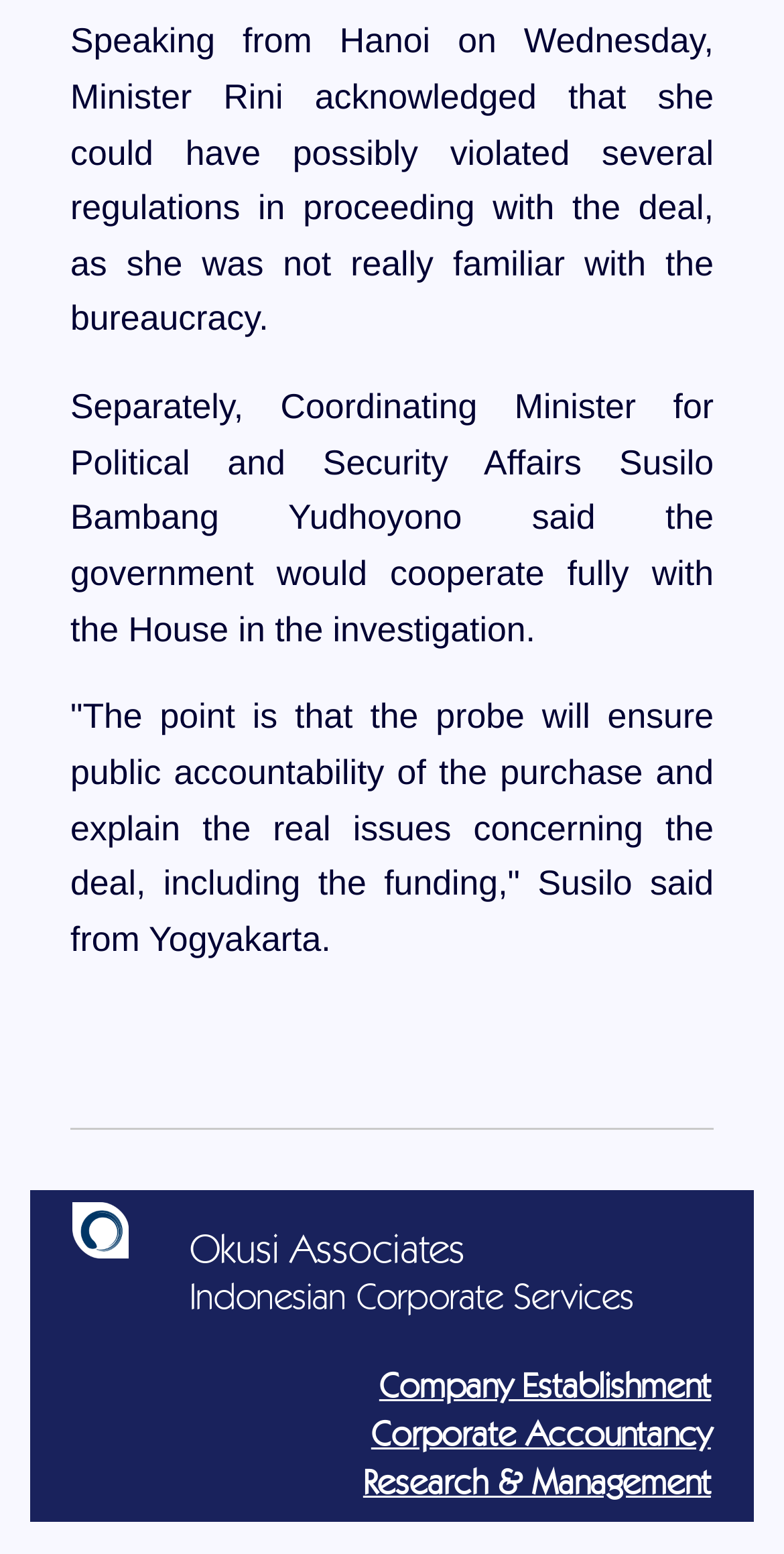What is the name of the company?
Refer to the image and provide a one-word or short phrase answer.

Okusi Associates